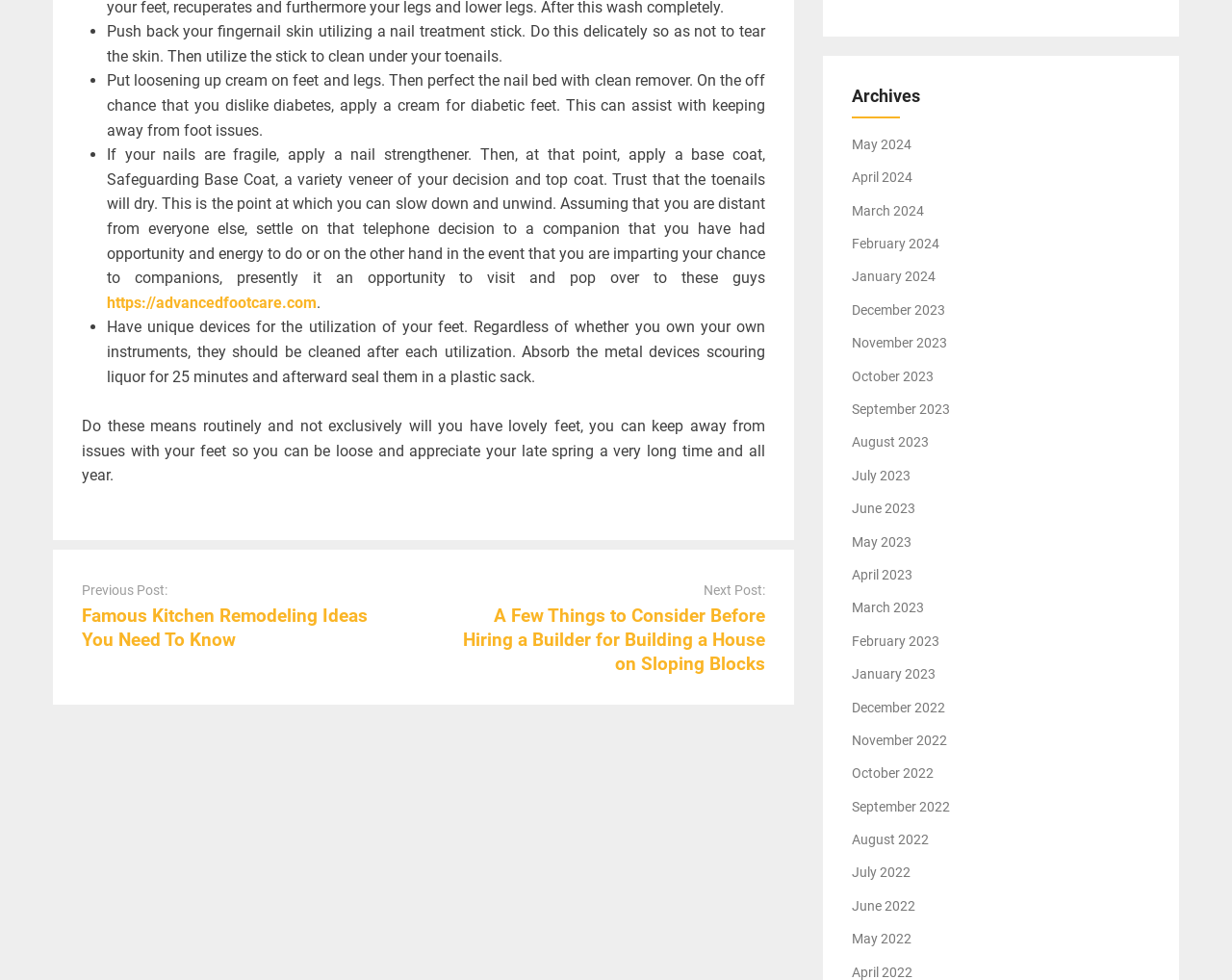Predict the bounding box of the UI element based on this description: "June 2022".

[0.691, 0.916, 0.743, 0.932]